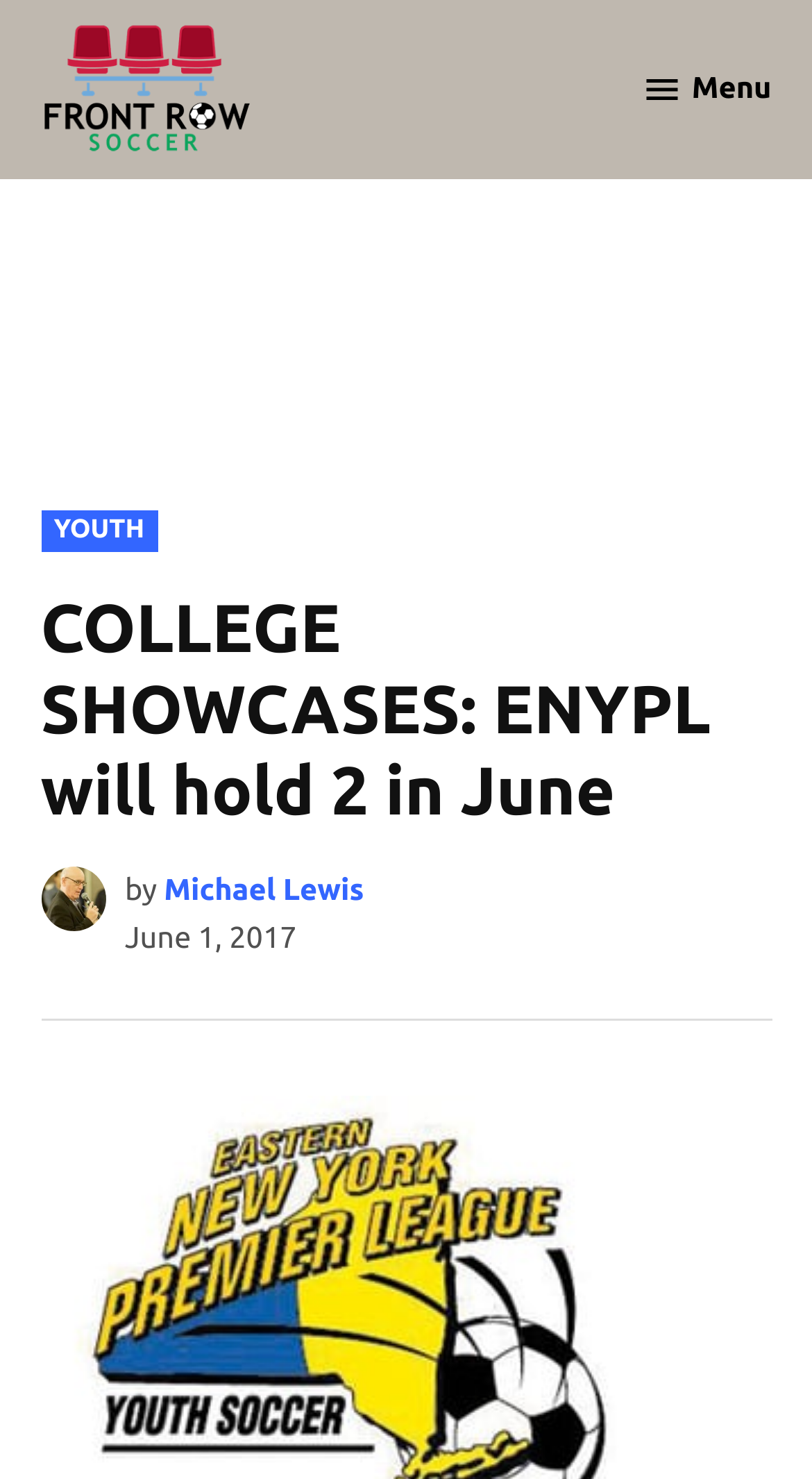When was this article posted? Refer to the image and provide a one-word or short phrase answer.

June 1, 2017